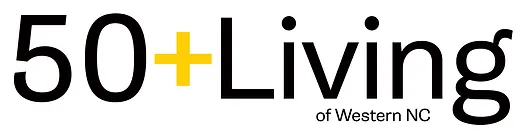Describe all the elements in the image with great detail.

The image showcases the logo for "50 Plus Living of Western NC," a publication dedicated to providing resources, information, and guidance for individuals aged 50 and above in Western North Carolina. The logo features bold typography, with "50+" highlighted in a striking yellow color, symbolizing vitality and engagement for the senior community. The design emphasizes a modern aesthetic, appealing to an audience eager to embrace life and explore opportunities beyond the age of 50. This platform likely focuses on health, wellness, lifestyle, and activities tailored to enhance the quality of life for its readers.